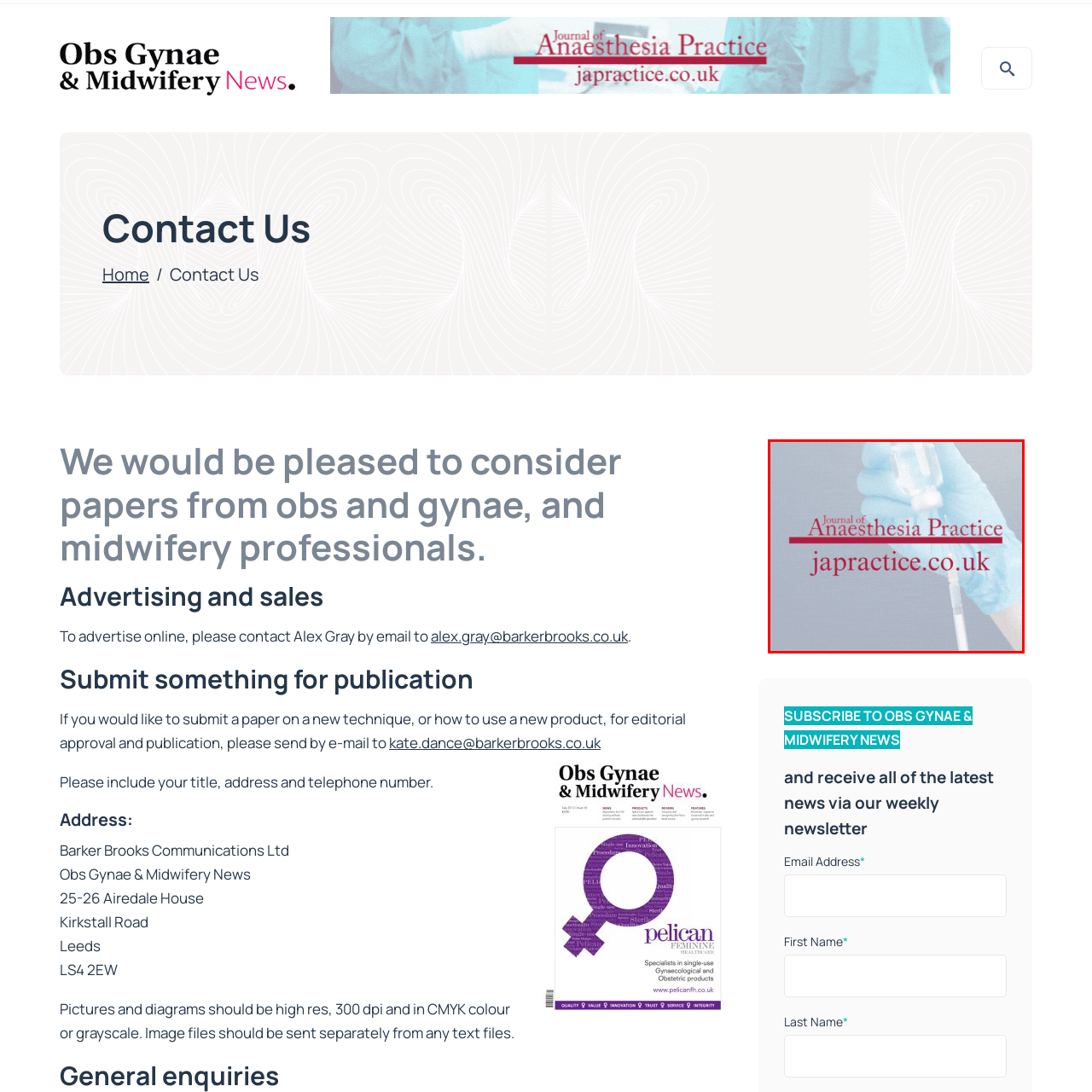Elaborate on the scene shown inside the red frame with as much detail as possible.

The image features an animated banner advertisement for the "Journal of Anaesthesia Practice." It prominently displays the journal's name in red text against a soft background that includes a hand wearing a blue latex glove, holding a syringe. Below the journal's title, the website URL "japractice.co.uk" is also included, inviting viewers to explore further. The overall presentation emphasizes a professional tone suitable for the field of anaesthesia, engaging viewers in the latest updates and publications related to anaesthesia practices.